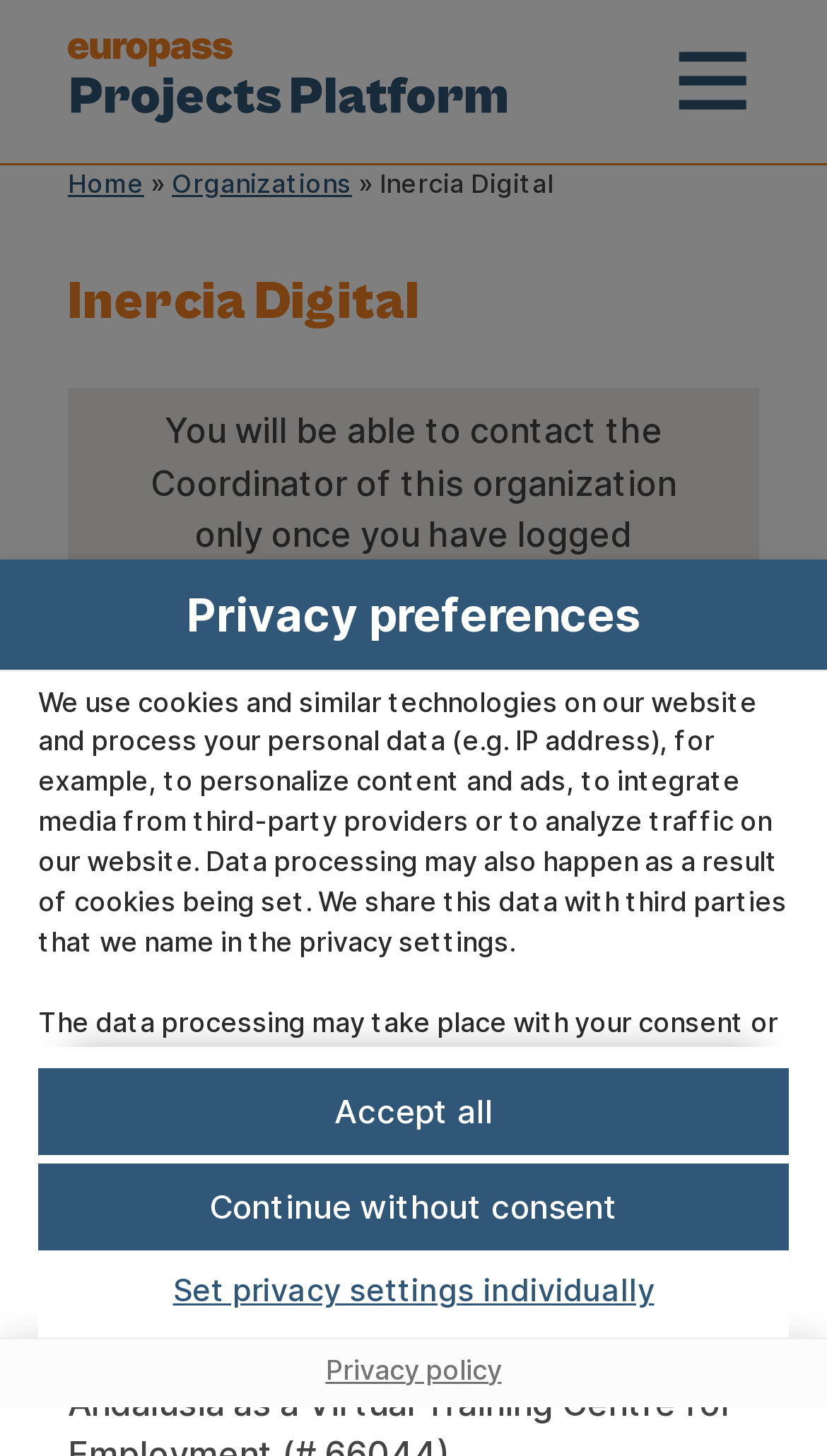Refer to the image and answer the question with as much detail as possible: What is the function of the 'Accept all' button?

The 'Accept all' button allows all services, including Google Analytics (GA4) and Meta Pixel, to be loaded, as mentioned in the privacy preferences section.